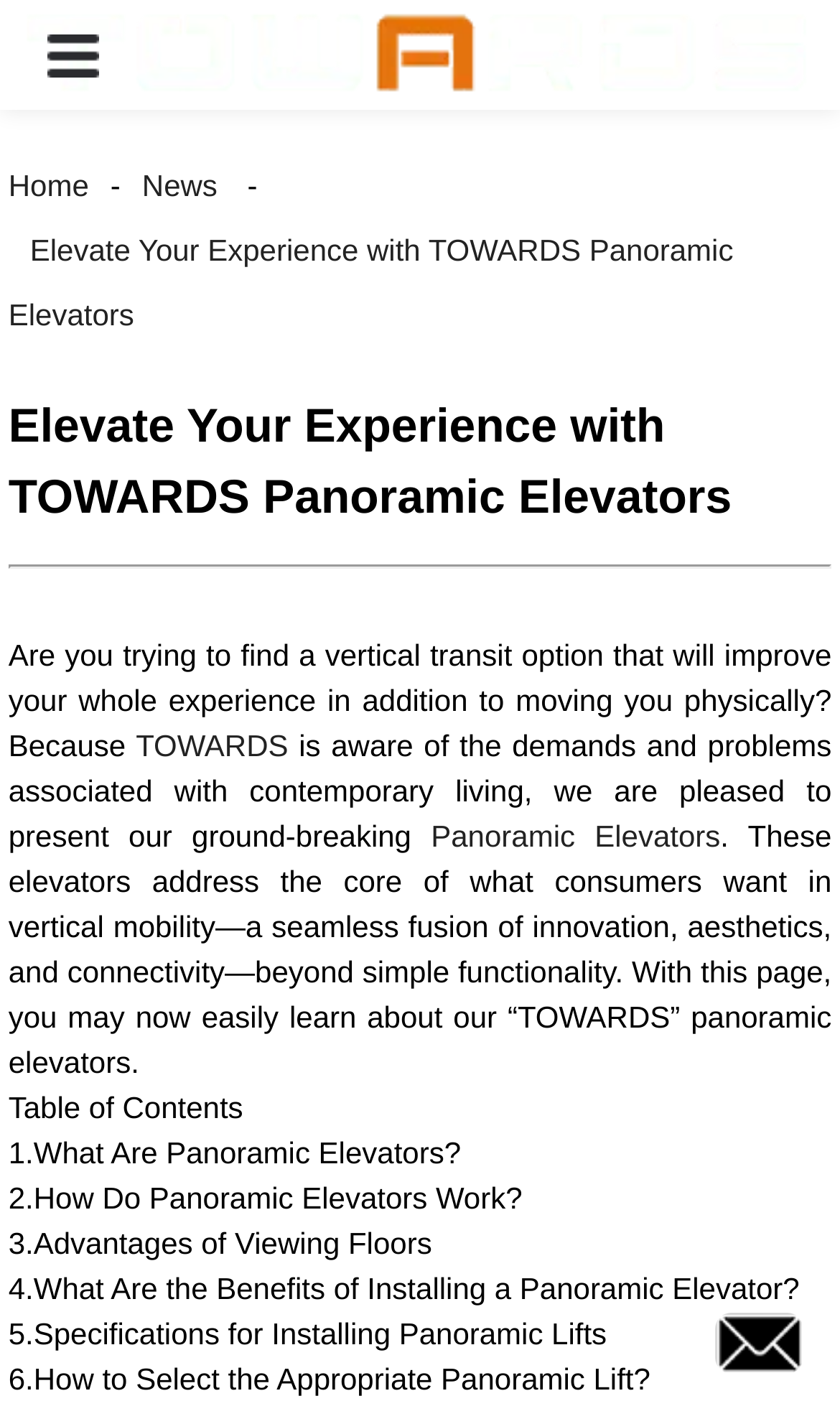How many sections are there in the 'Table of Contents'?
Carefully examine the image and provide a detailed answer to the question.

The 'Table of Contents' section has six links, namely '1.What Are Panoramic Elevators?', '2.How Do Panoramic Elevators Work?', '3.Advantages of Viewing Floors', '4.What Are the Benefits of Installing a Panoramic Elevator?', '5.Specifications for Installing Panoramic Lifts', and '6.How to Select the Appropriate Panoramic Lift?'. Therefore, there are six sections in the 'Table of Contents'.